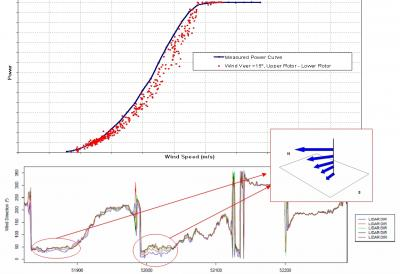What is shown in the 3D representation inset?
Could you give a comprehensive explanation in response to this question?

The 3D representation inset in the corner of the image provides a visualization of wind direction, which is an important factor in understanding how wind behavior affects energy generation. This visualization enhances the understanding of wind turbine performance and is part of the broader research on remote sensing in wind energy.